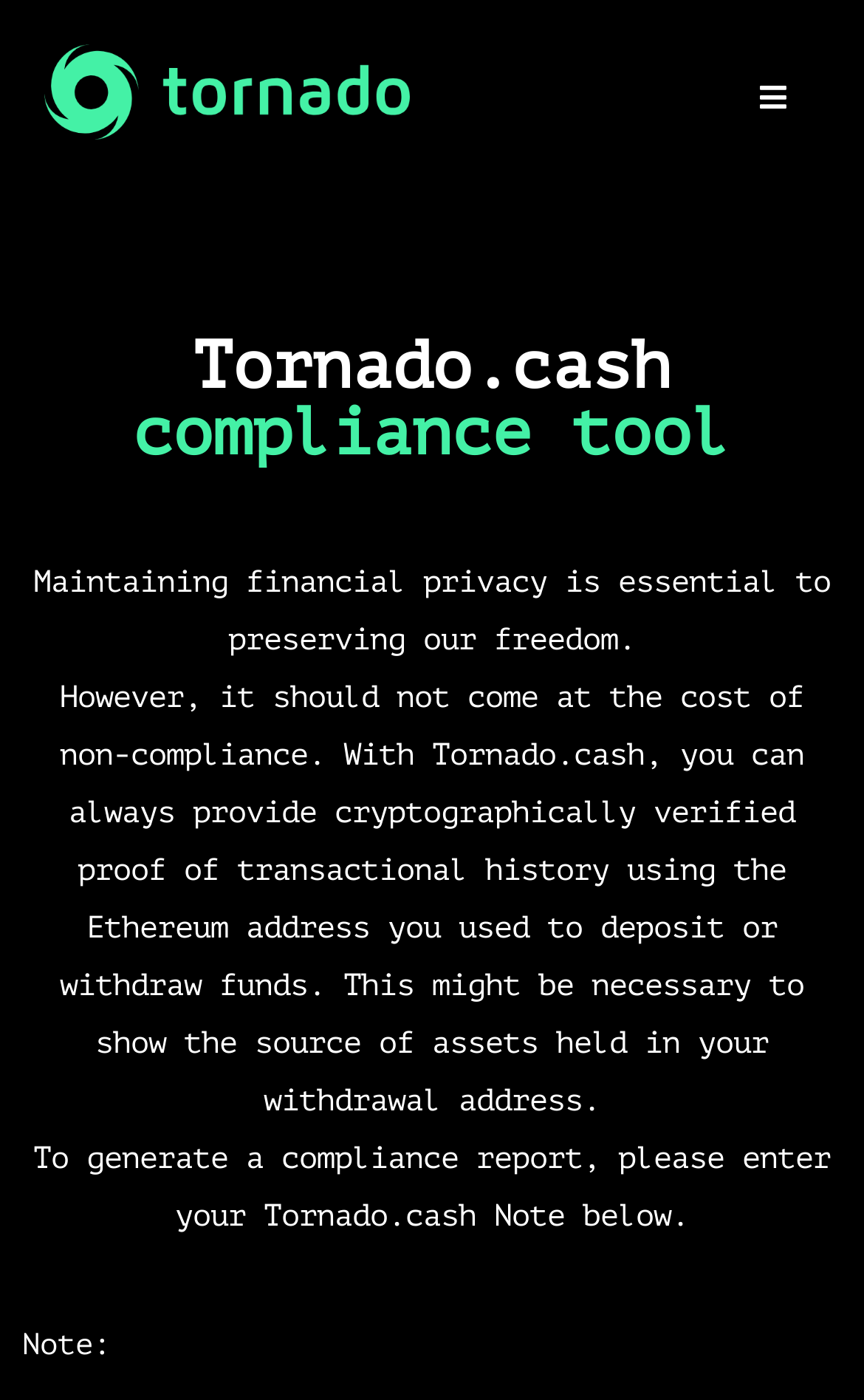Give a one-word or one-phrase response to the question: 
What is the purpose of Tornado.cash?

Compliance tool